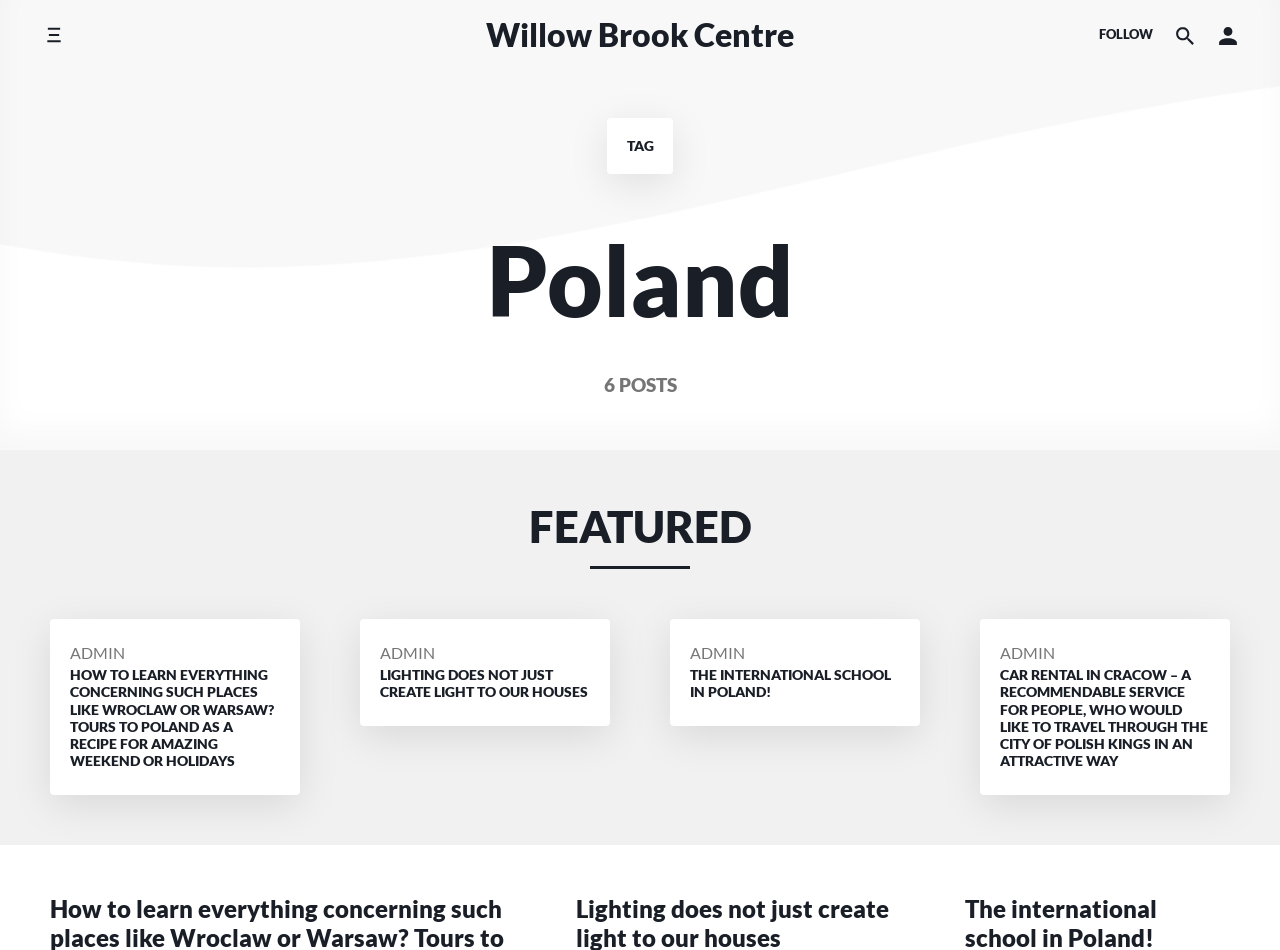How many posts are featured?
Provide a short answer using one word or a brief phrase based on the image.

6